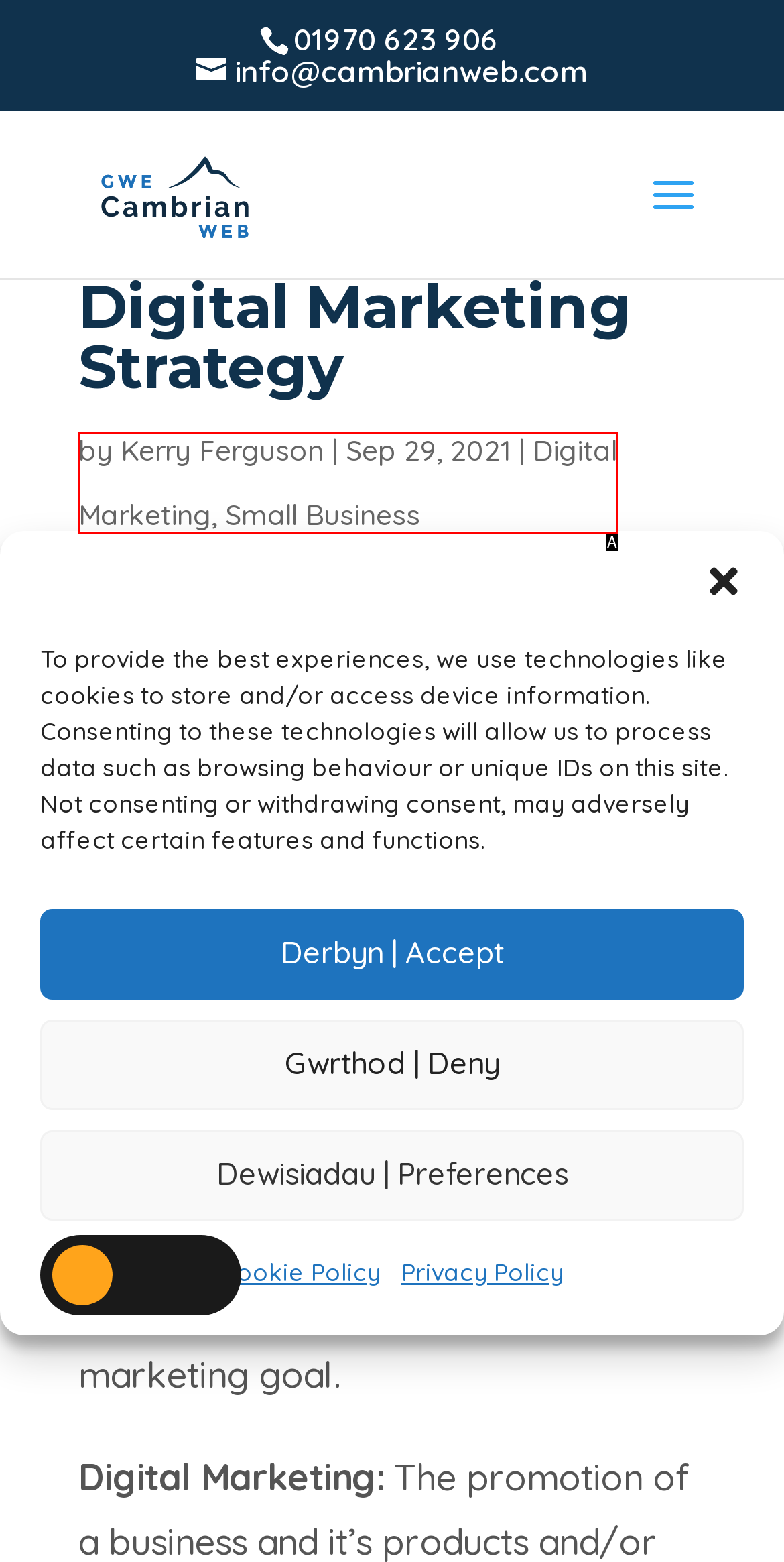Identify which HTML element aligns with the description: Digital Marketing
Answer using the letter of the correct choice from the options available.

A